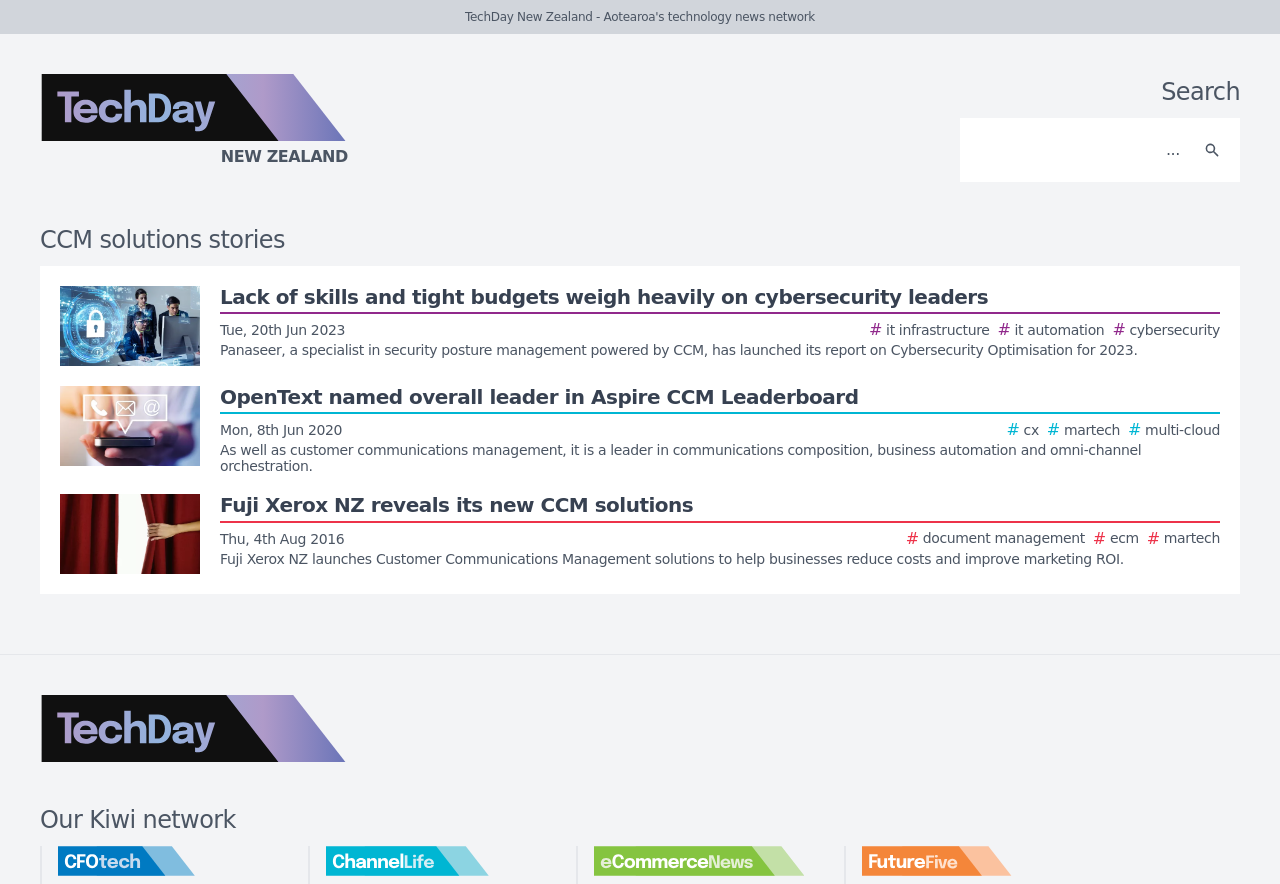Identify the bounding box coordinates of the region that should be clicked to execute the following instruction: "View CCM solutions story about cybersecurity leaders".

[0.047, 0.324, 0.953, 0.414]